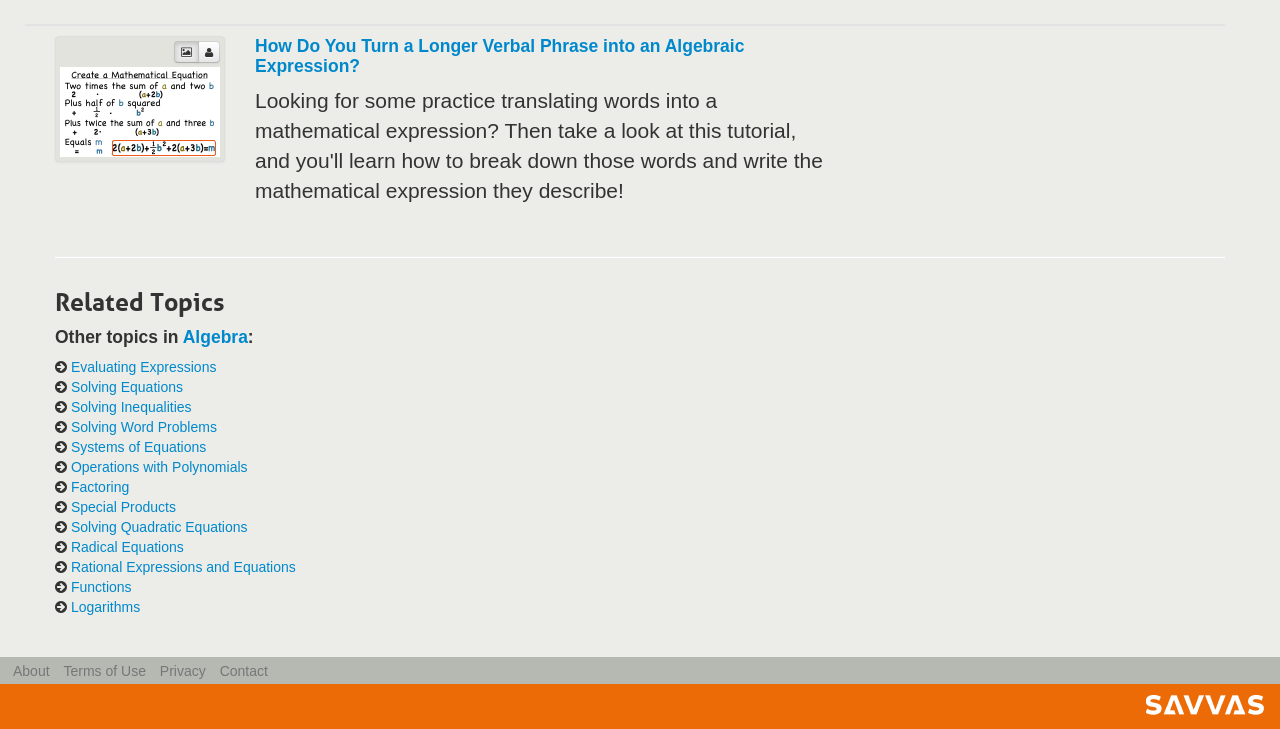Please locate the UI element described by "Algebra" and provide its bounding box coordinates.

[0.143, 0.449, 0.194, 0.476]